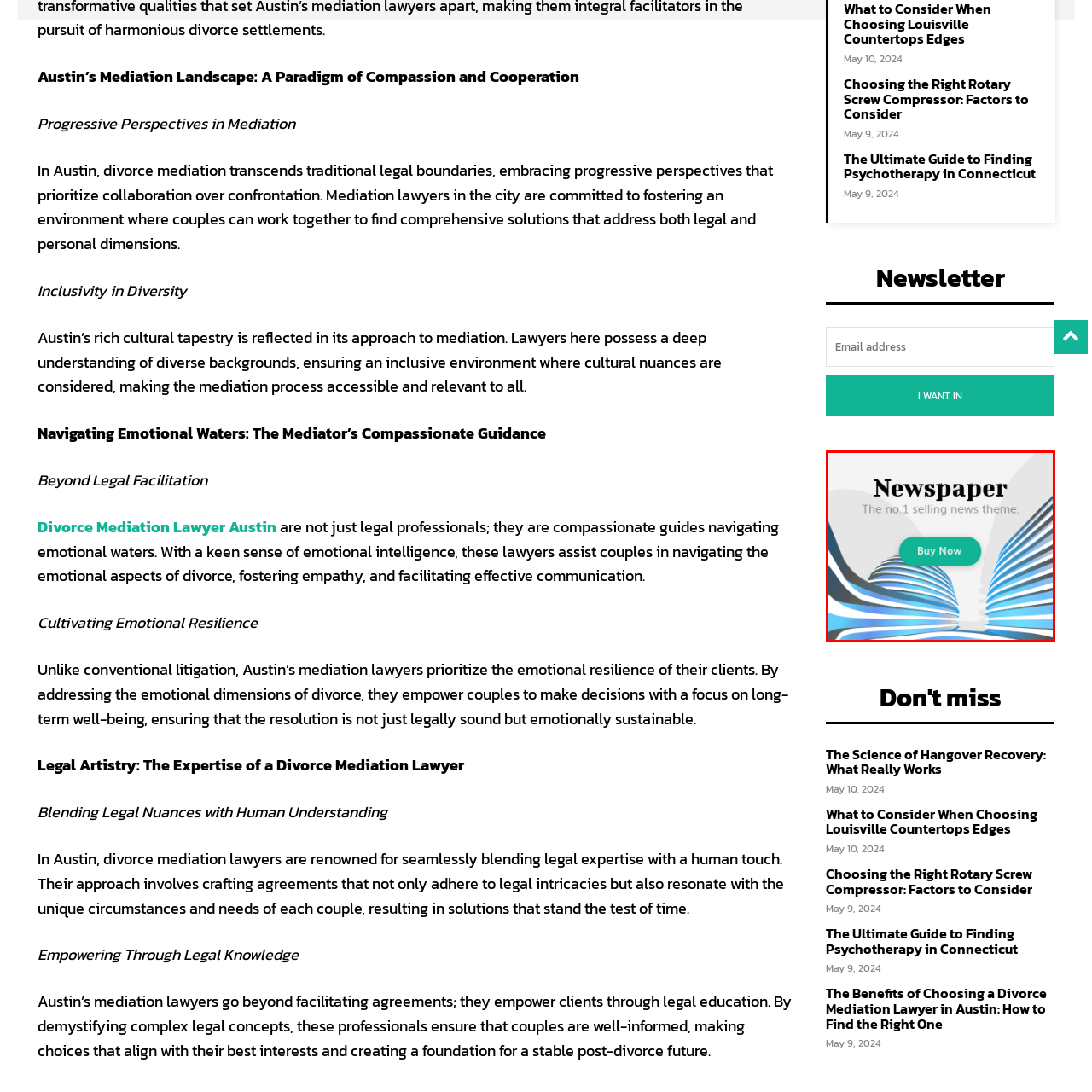What is the purpose of the stylized shapes in the background?
Focus on the part of the image marked with a red bounding box and deliver an in-depth answer grounded in the visual elements you observe.

The stylized, abstract shapes in blue and white in the background are intended to create a modern and dynamic aesthetic, which enhances the appeal of the theme and suggests a seamless and engaging user experience for news-related websites.